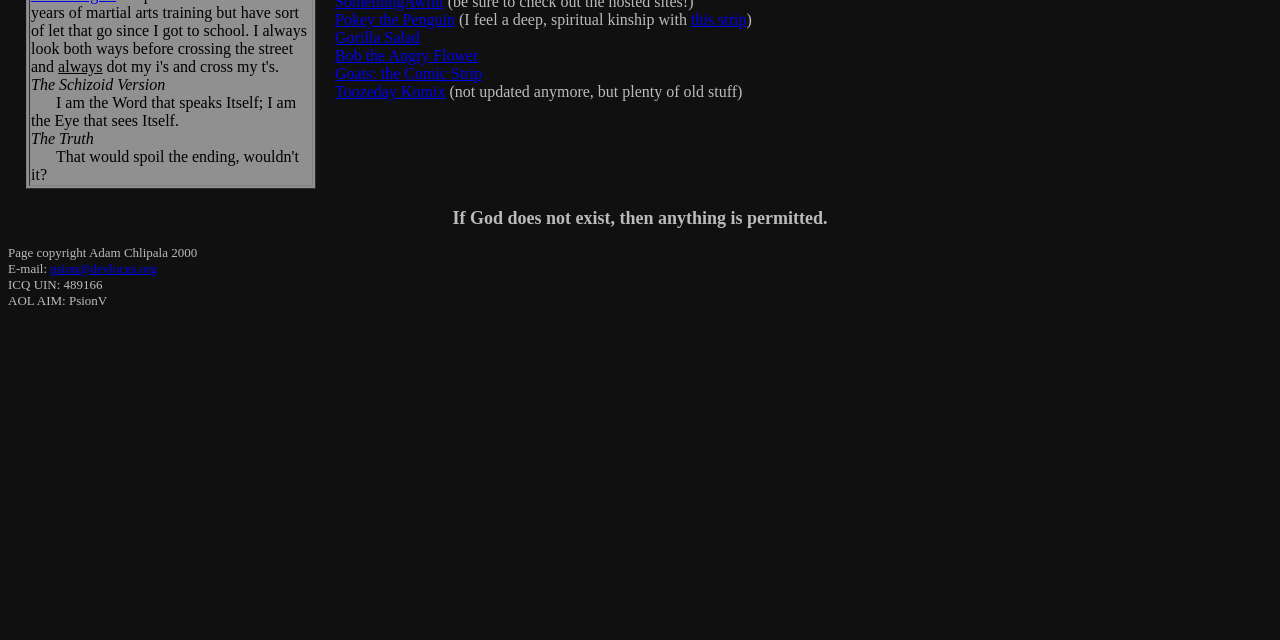Provide the bounding box coordinates of the HTML element this sentence describes: "Go to Top". The bounding box coordinates consist of four float numbers between 0 and 1, i.e., [left, top, right, bottom].

None